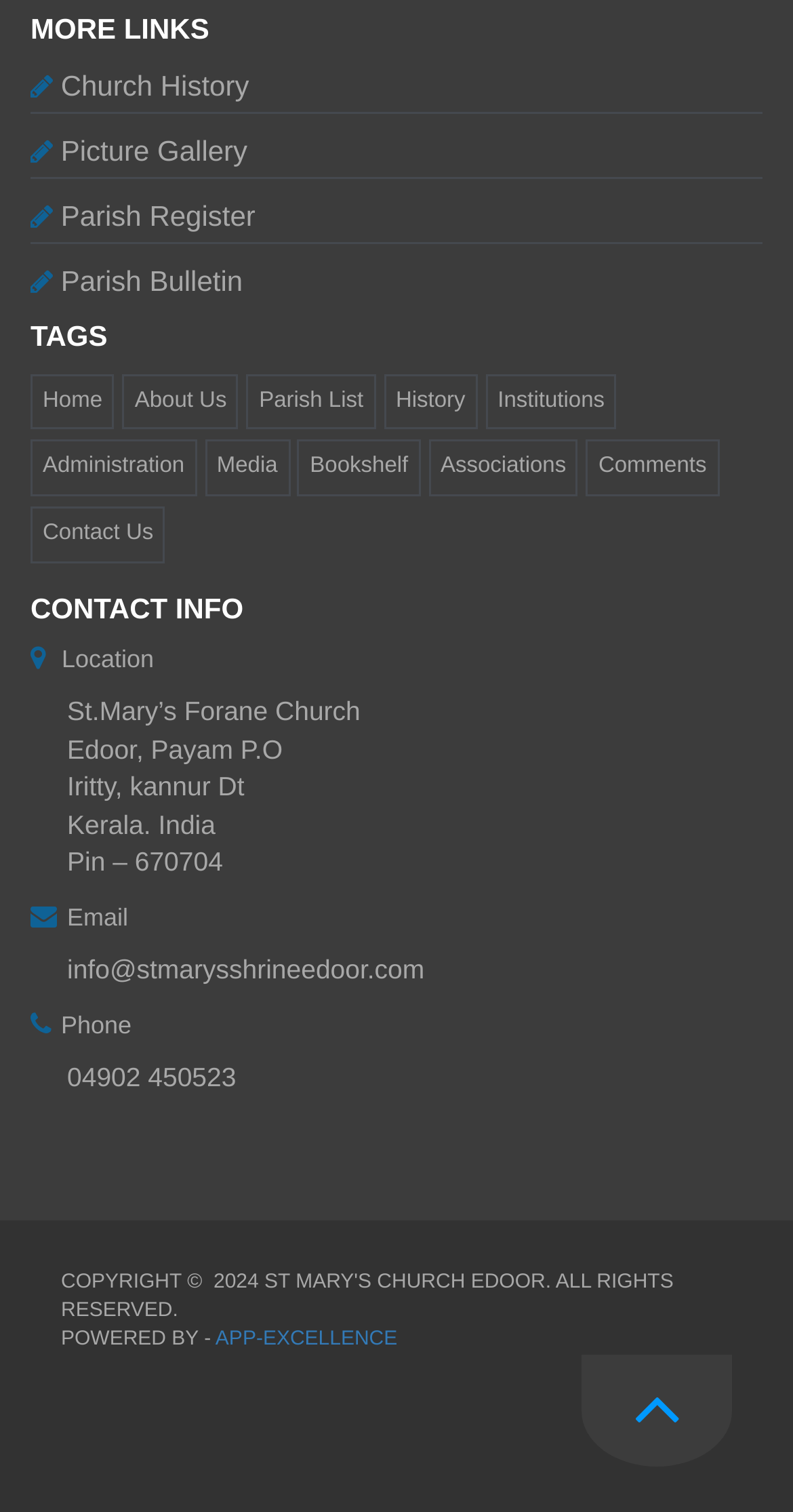Determine the bounding box coordinates in the format (top-left x, top-left y, bottom-right x, bottom-right y). Ensure all values are floating point numbers between 0 and 1. Identify the bounding box of the UI element described by: APP-EXCELLENCE

[0.272, 0.879, 0.501, 0.893]